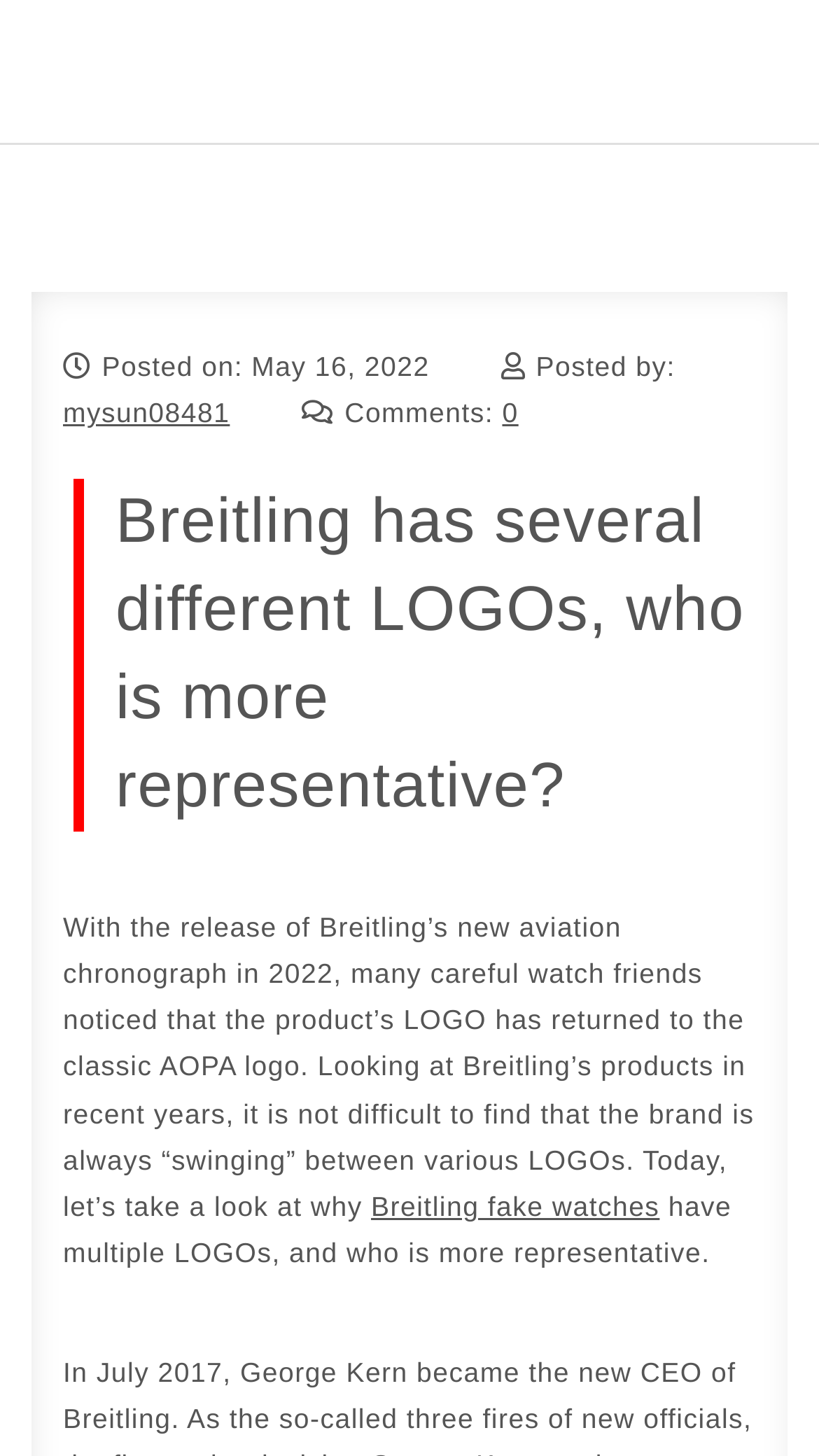Predict the bounding box for the UI component with the following description: "mysun08481".

[0.077, 0.268, 0.281, 0.3]